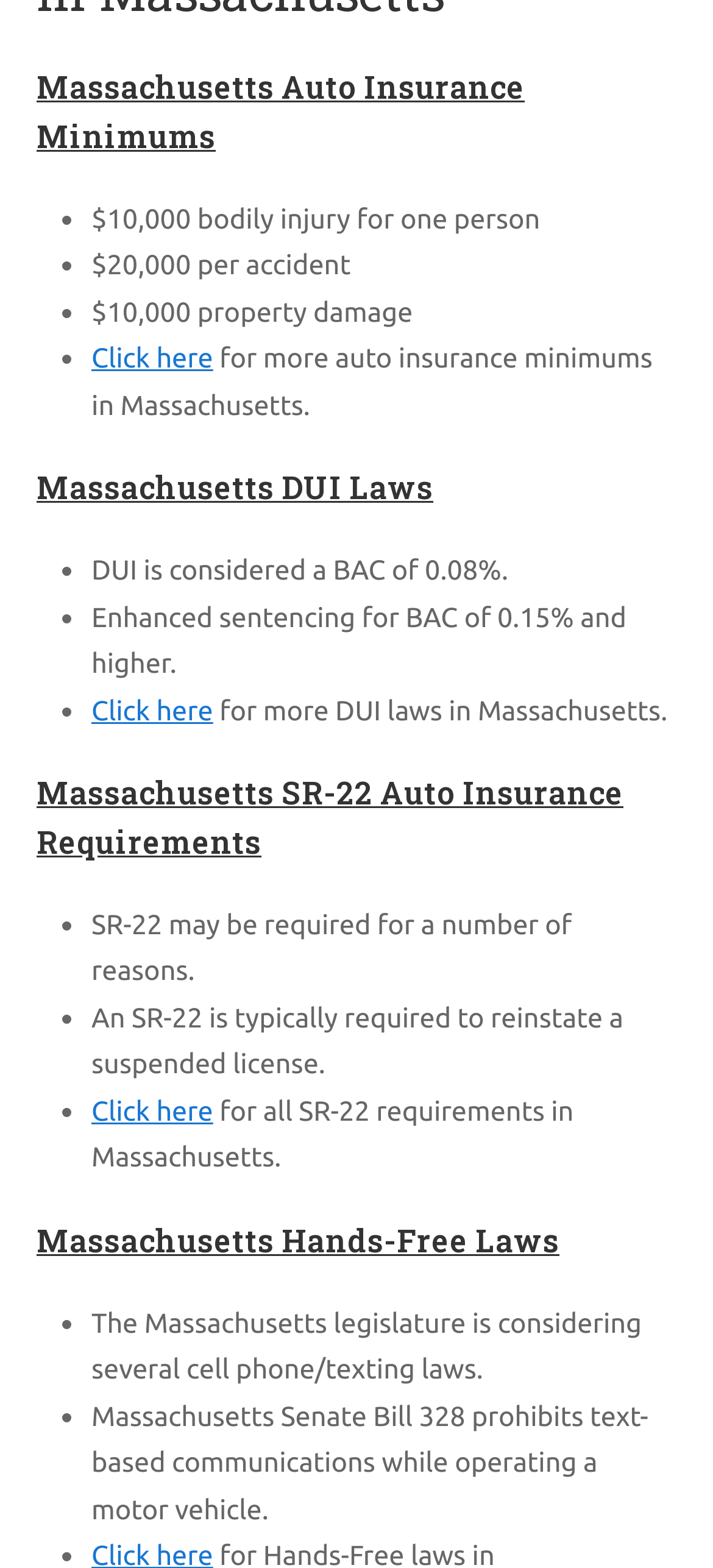Predict the bounding box of the UI element that fits this description: "Massachusetts Auto Insurance Minimums".

[0.051, 0.042, 0.736, 0.1]